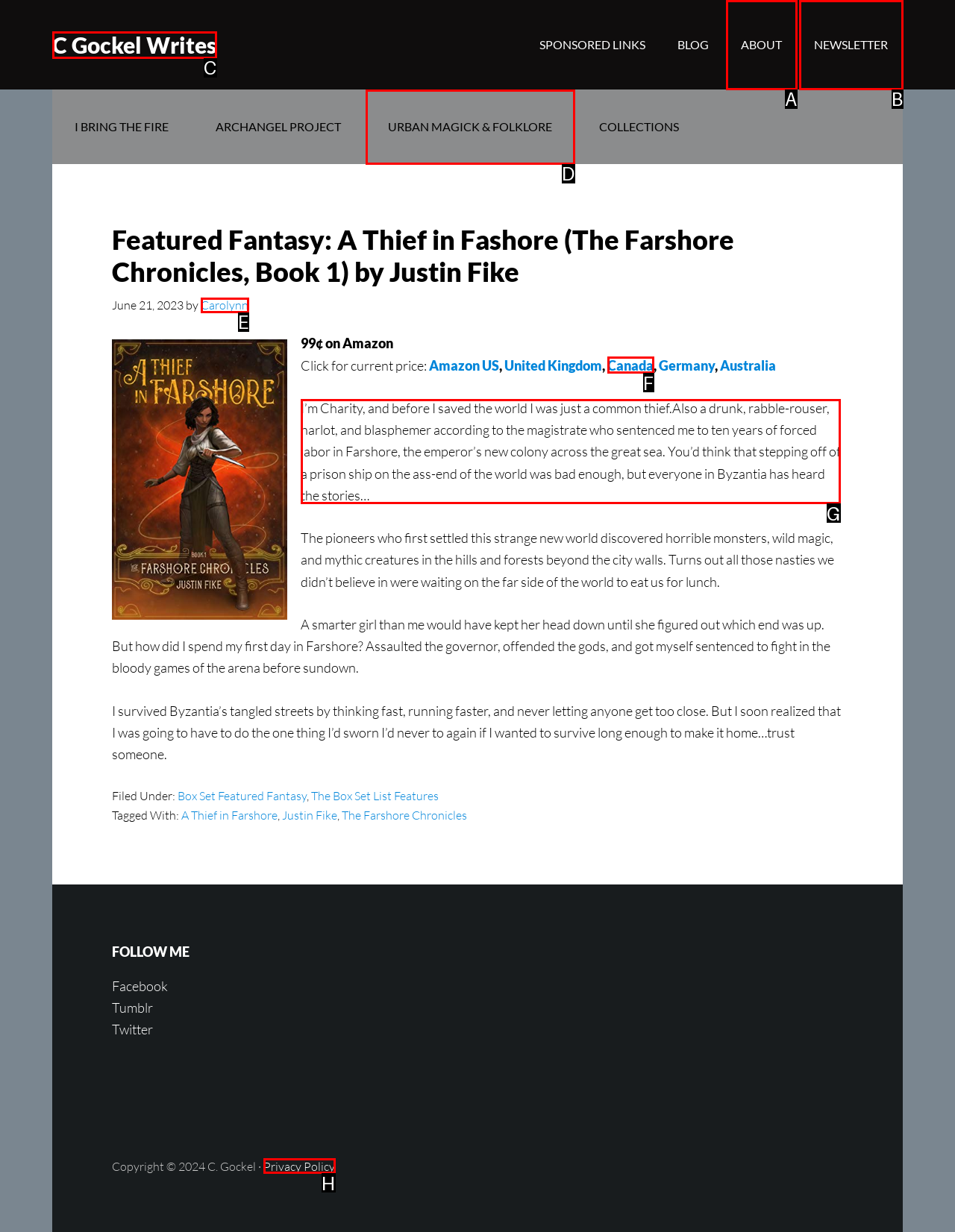Choose the HTML element that should be clicked to achieve this task: Read the book description
Respond with the letter of the correct choice.

G